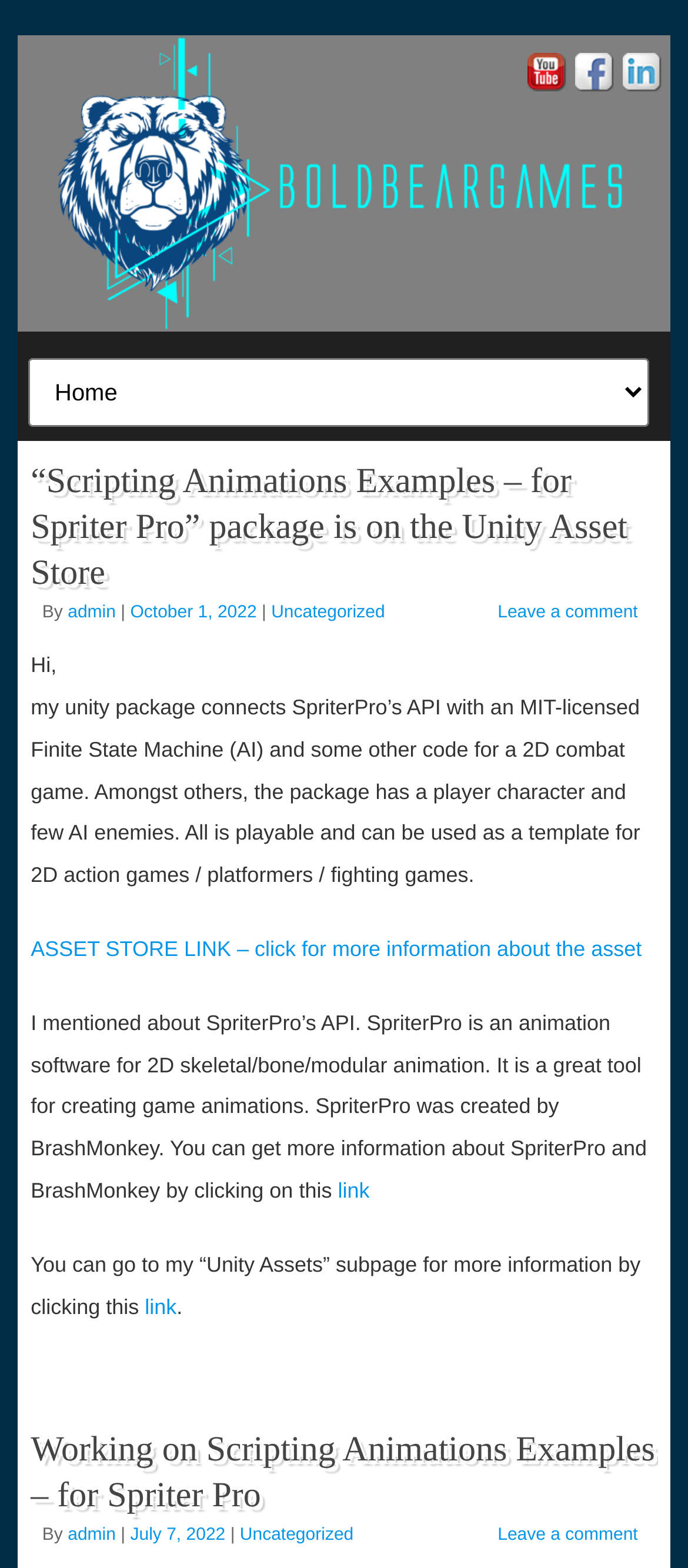How many social media links are present at the top?
Provide an in-depth answer to the question, covering all aspects.

At the top of the webpage, there are three social media links: YouTube, Facebook, and LinkedIn, which can be identified by their respective icons and text.